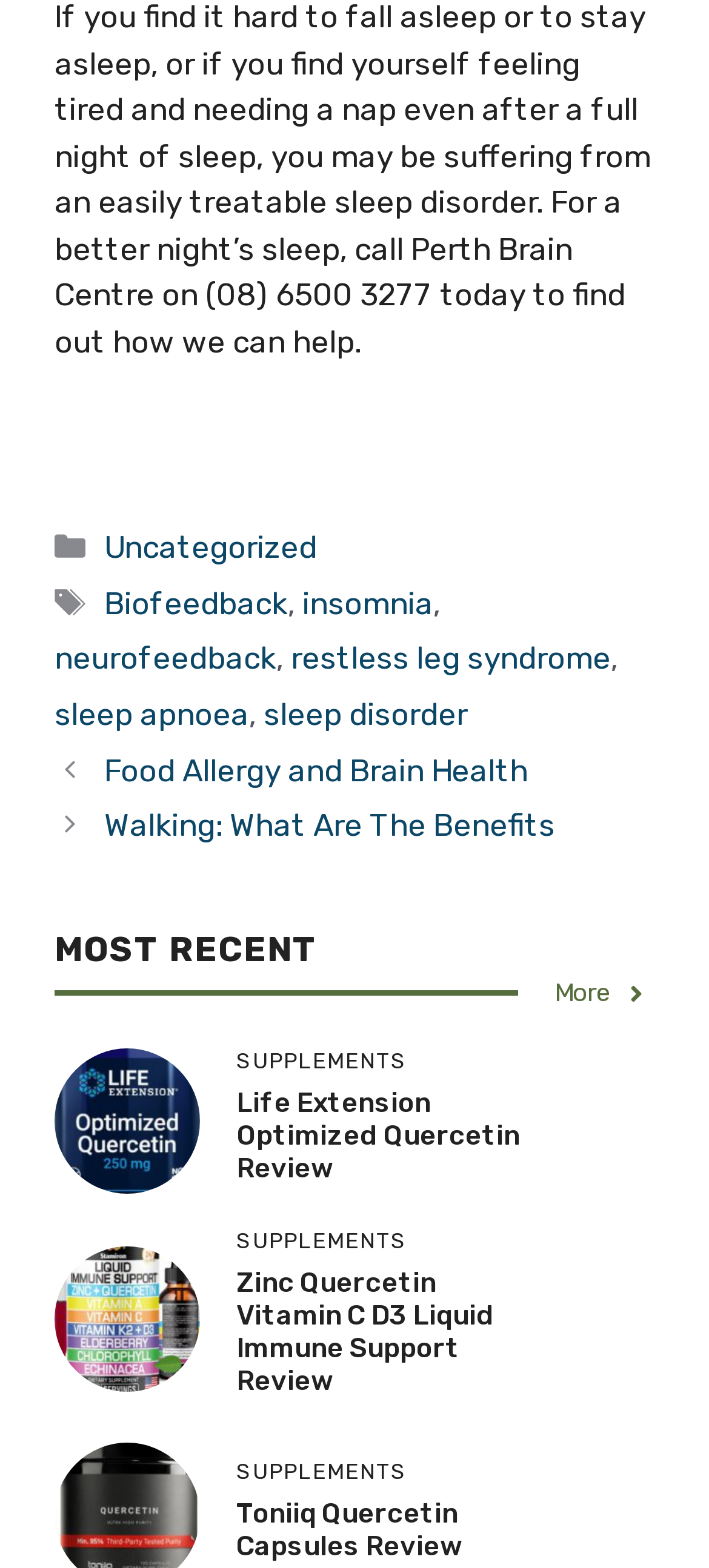Identify the bounding box coordinates of the clickable region required to complete the instruction: "Check out Toniiq Quercetin Capsules Review". The coordinates should be given as four float numbers within the range of 0 and 1, i.e., [left, top, right, bottom].

[0.333, 0.955, 0.651, 0.996]